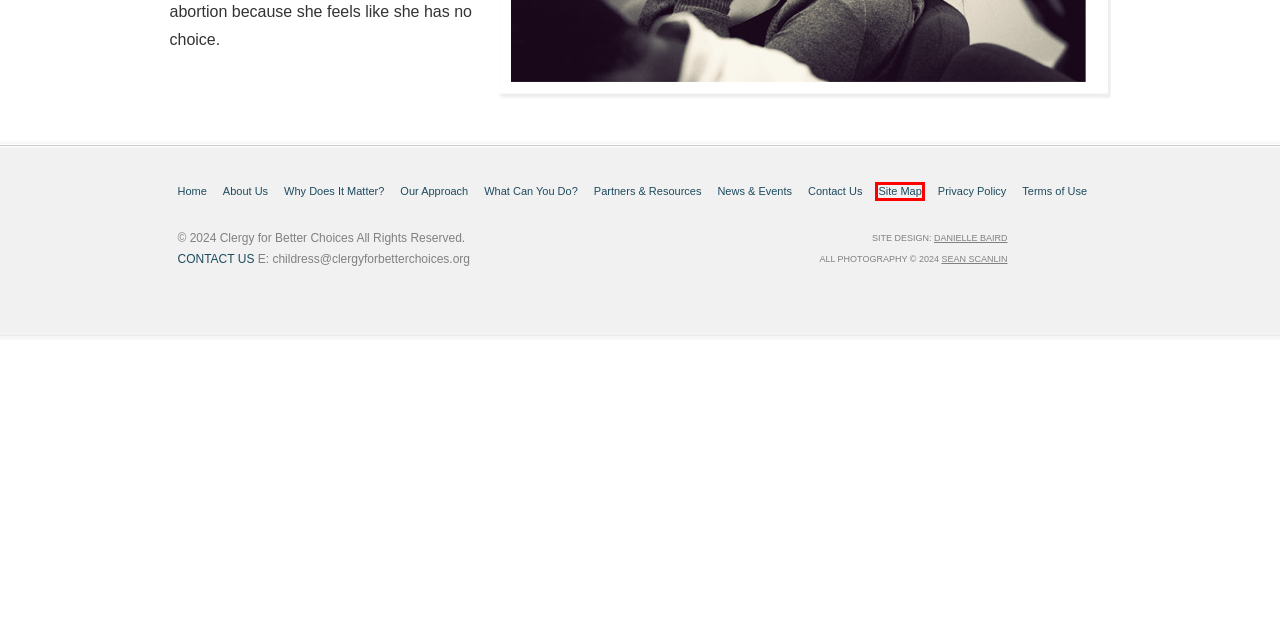Examine the screenshot of a webpage with a red bounding box around a UI element. Your task is to identify the webpage description that best corresponds to the new webpage after clicking the specified element. The given options are:
A. Clergy for Better Choices
B. Partners & Resources | Clergy for Better Choices
C. Site Map | Clergy for Better Choices
D. Privacy Policy | Clergy for Better Choices
E. News & Events | Clergy for Better Choices
F. Terms of Use | Clergy for Better Choices
G. About | Clergy for Better Choices
H. Commercial & Content Creators

C